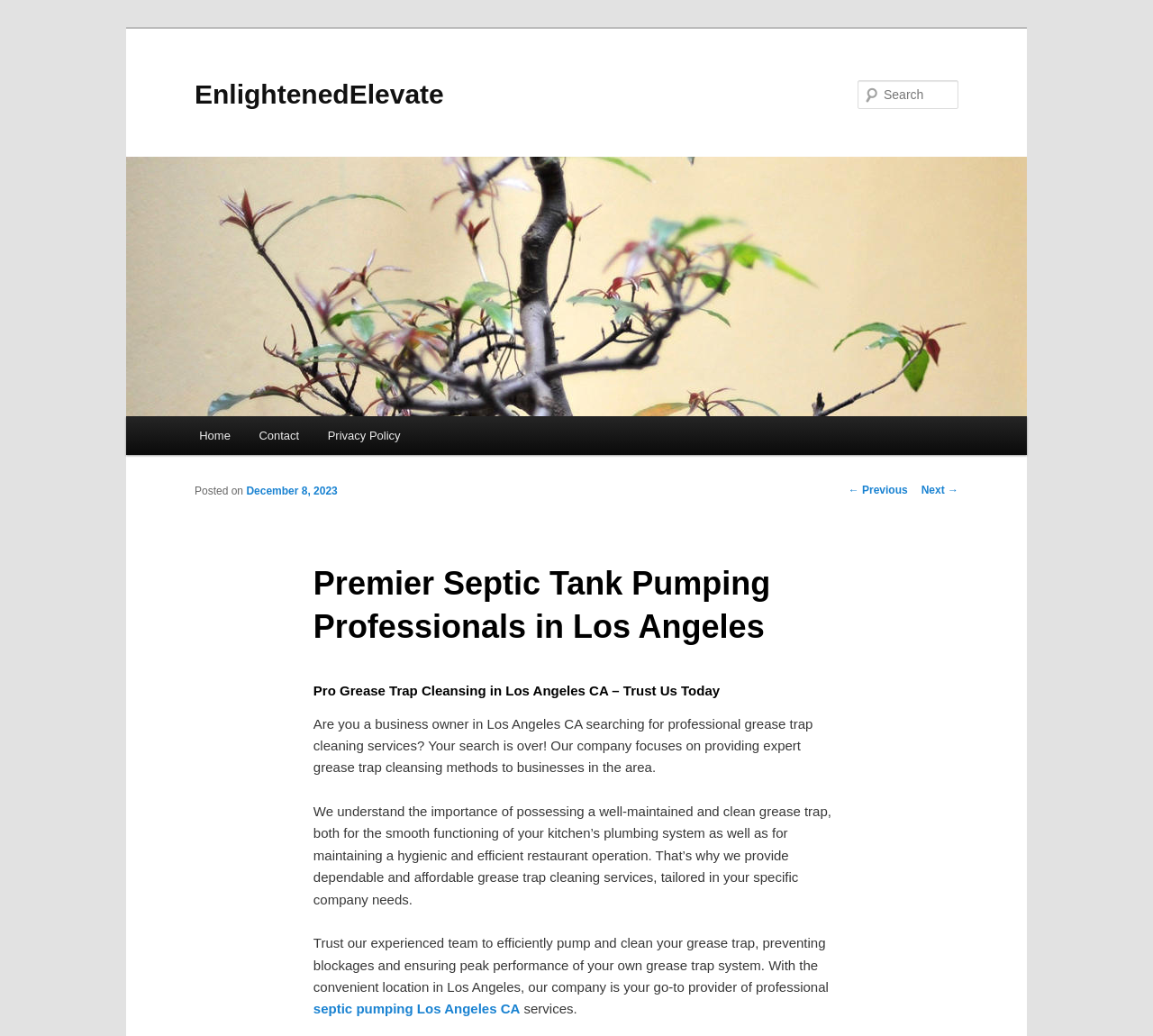Identify the bounding box coordinates for the UI element described by the following text: "parent_node: EnlightenedElevate". Provide the coordinates as four float numbers between 0 and 1, in the format [left, top, right, bottom].

[0.109, 0.151, 0.891, 0.402]